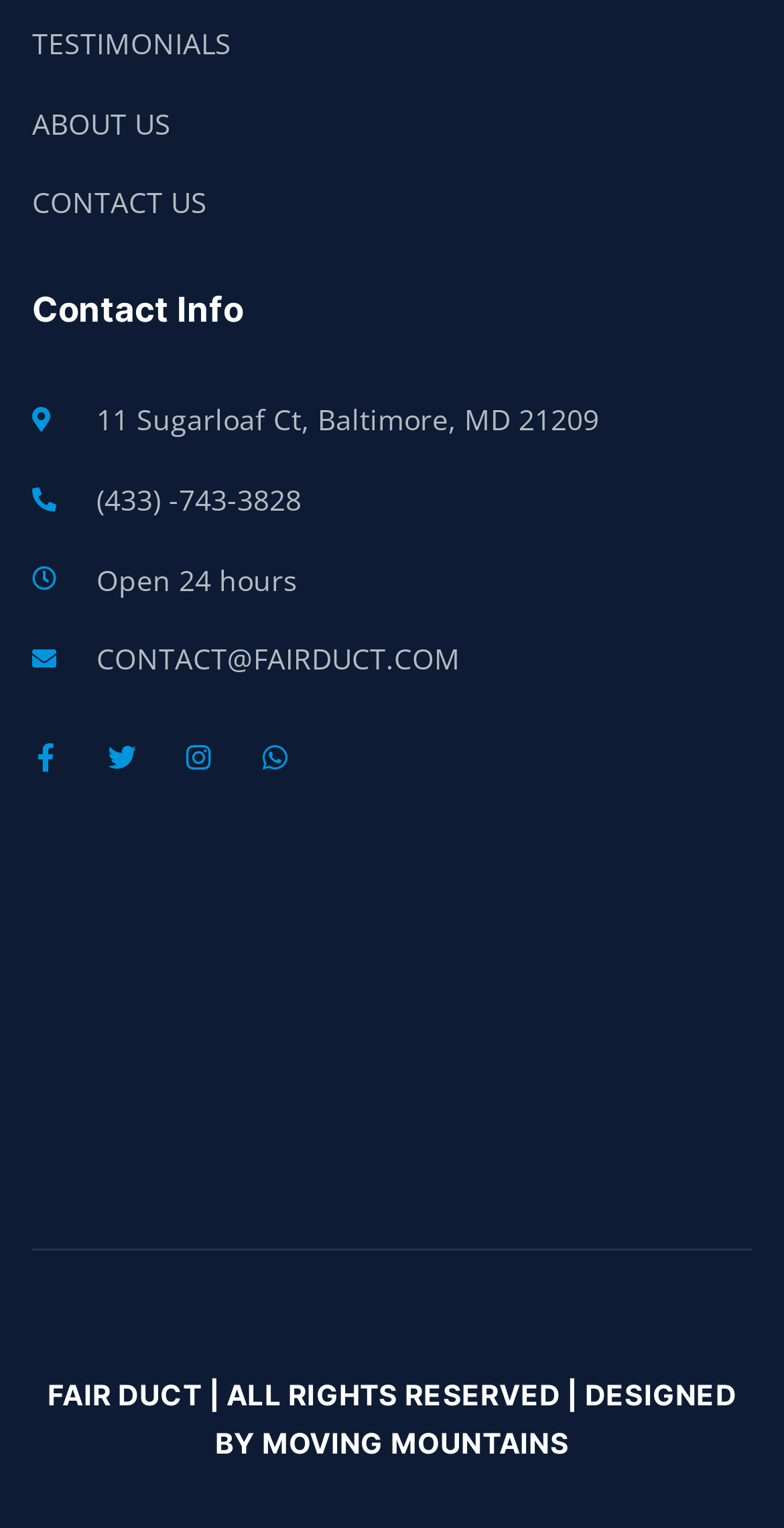Find the bounding box coordinates for the element that must be clicked to complete the instruction: "View contact information". The coordinates should be four float numbers between 0 and 1, indicated as [left, top, right, bottom].

[0.041, 0.19, 0.31, 0.216]